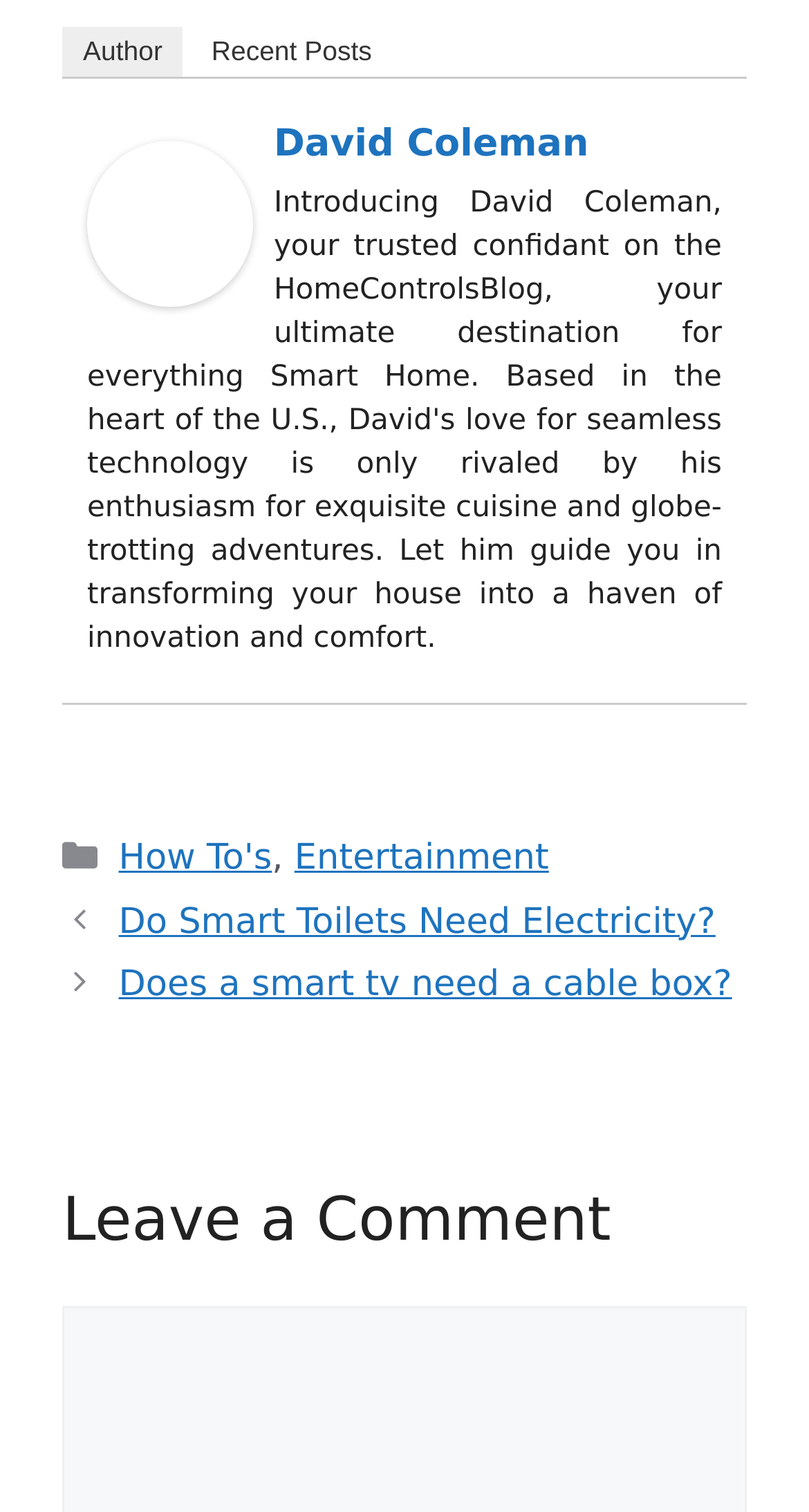Determine the bounding box coordinates (top-left x, top-left y, bottom-right x, bottom-right y) of the UI element described in the following text: Author

[0.077, 0.018, 0.226, 0.051]